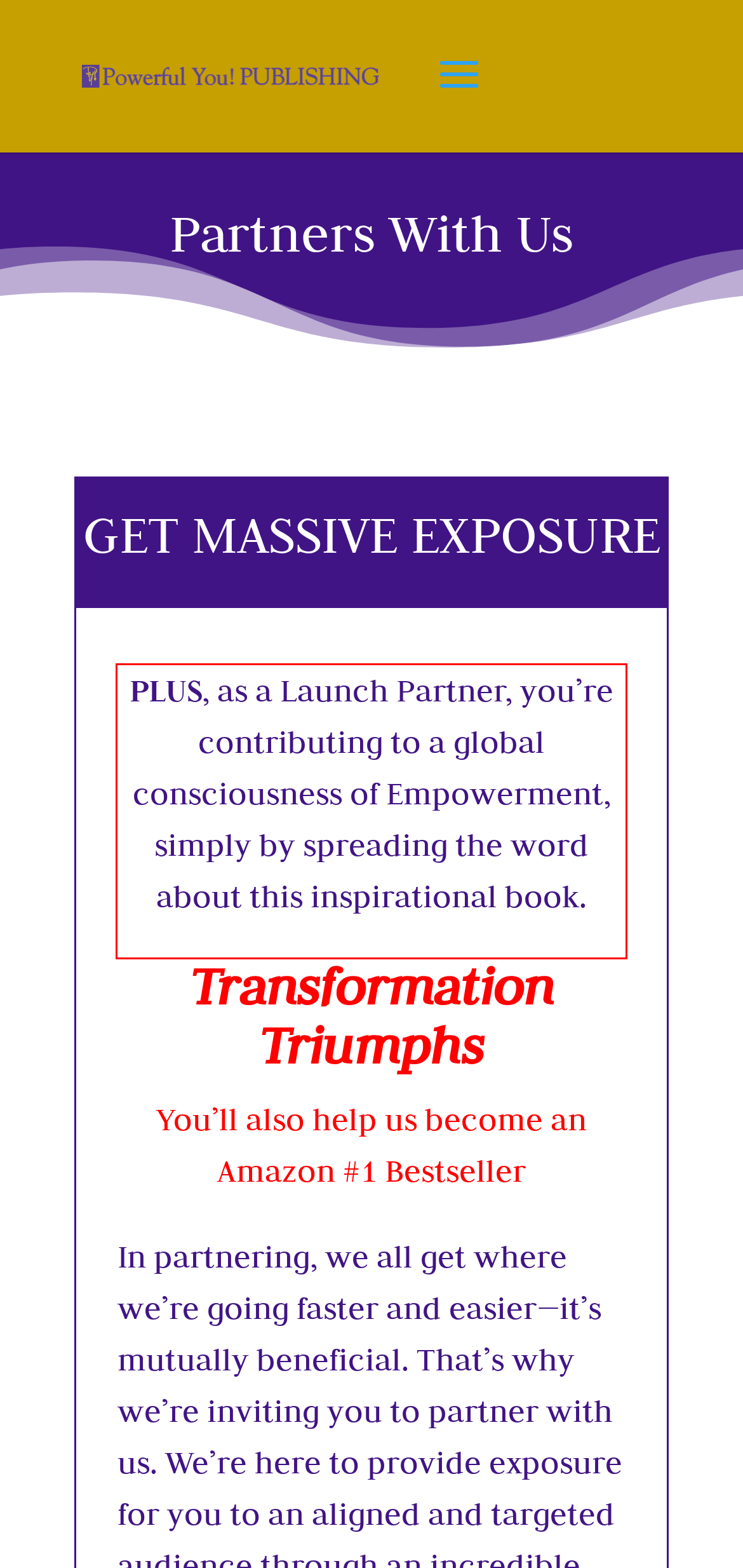Within the screenshot of a webpage, identify the red bounding box and perform OCR to capture the text content it contains.

PLUS, as a Launch Partner, you’re contributing to a global consciousness of Empowerment, simply by spreading the word about this inspirational book.